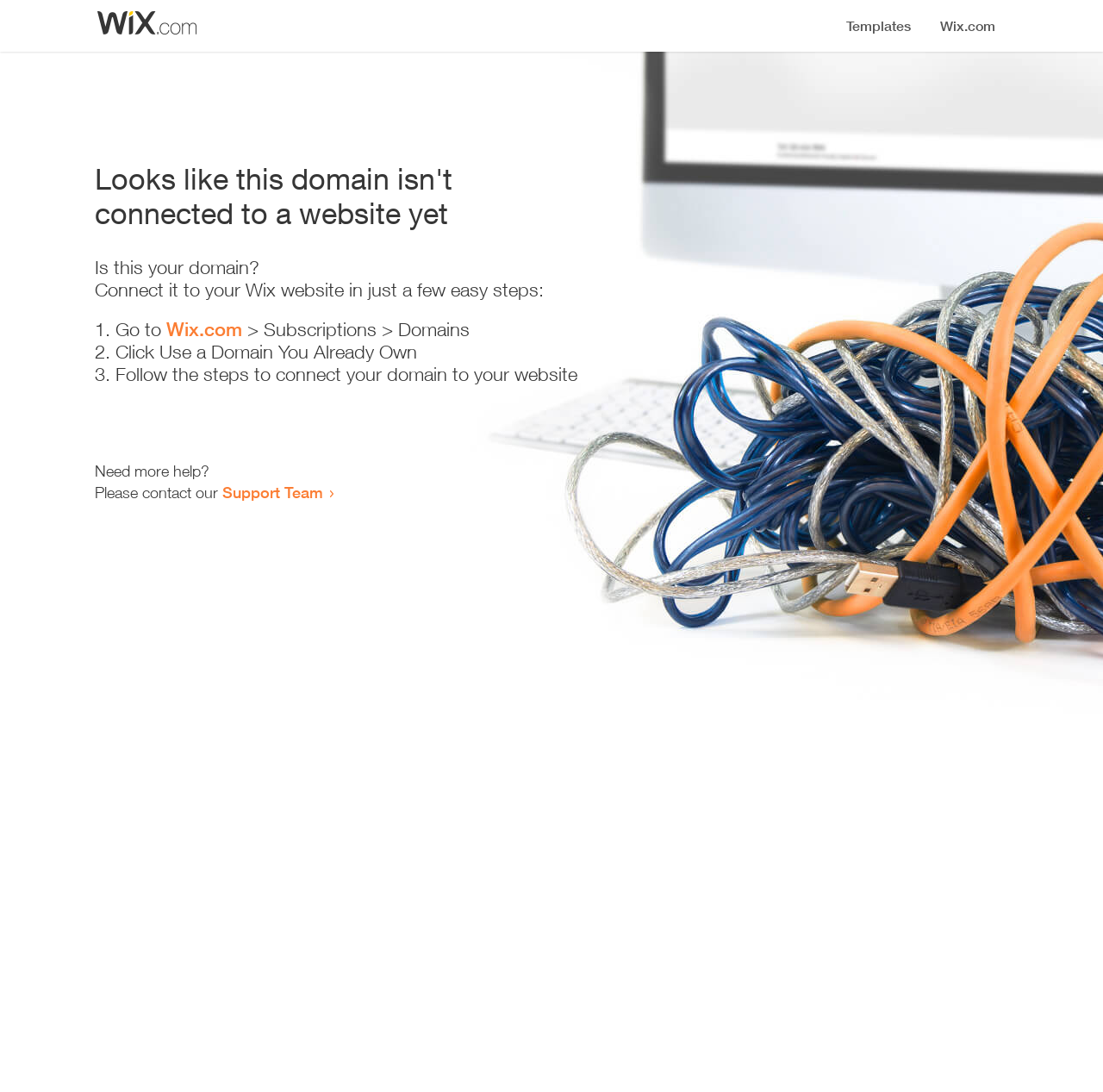Using the element description: "Wix.com", determine the bounding box coordinates. The coordinates should be in the format [left, top, right, bottom], with values between 0 and 1.

[0.151, 0.291, 0.22, 0.312]